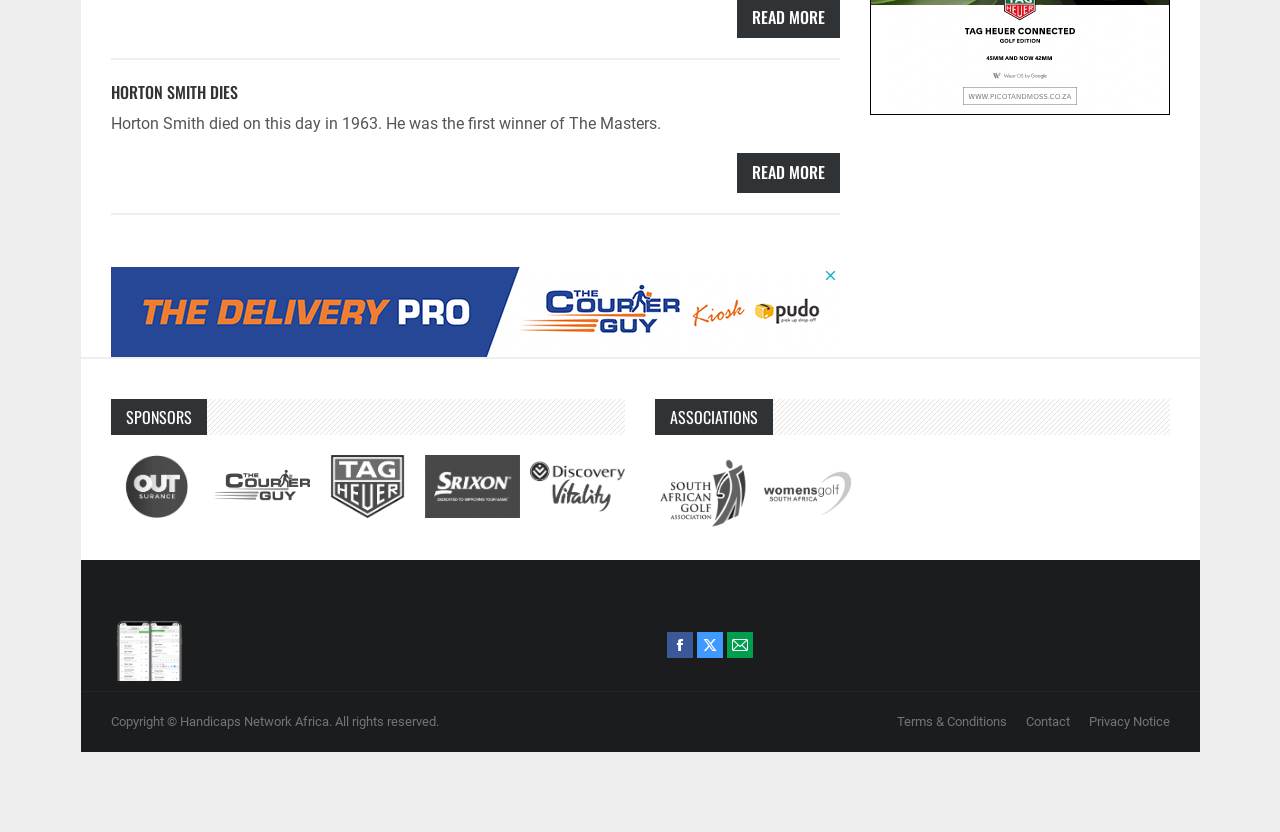Identify the bounding box coordinates of the HTML element based on this description: "Contact".

[0.801, 0.854, 0.836, 0.881]